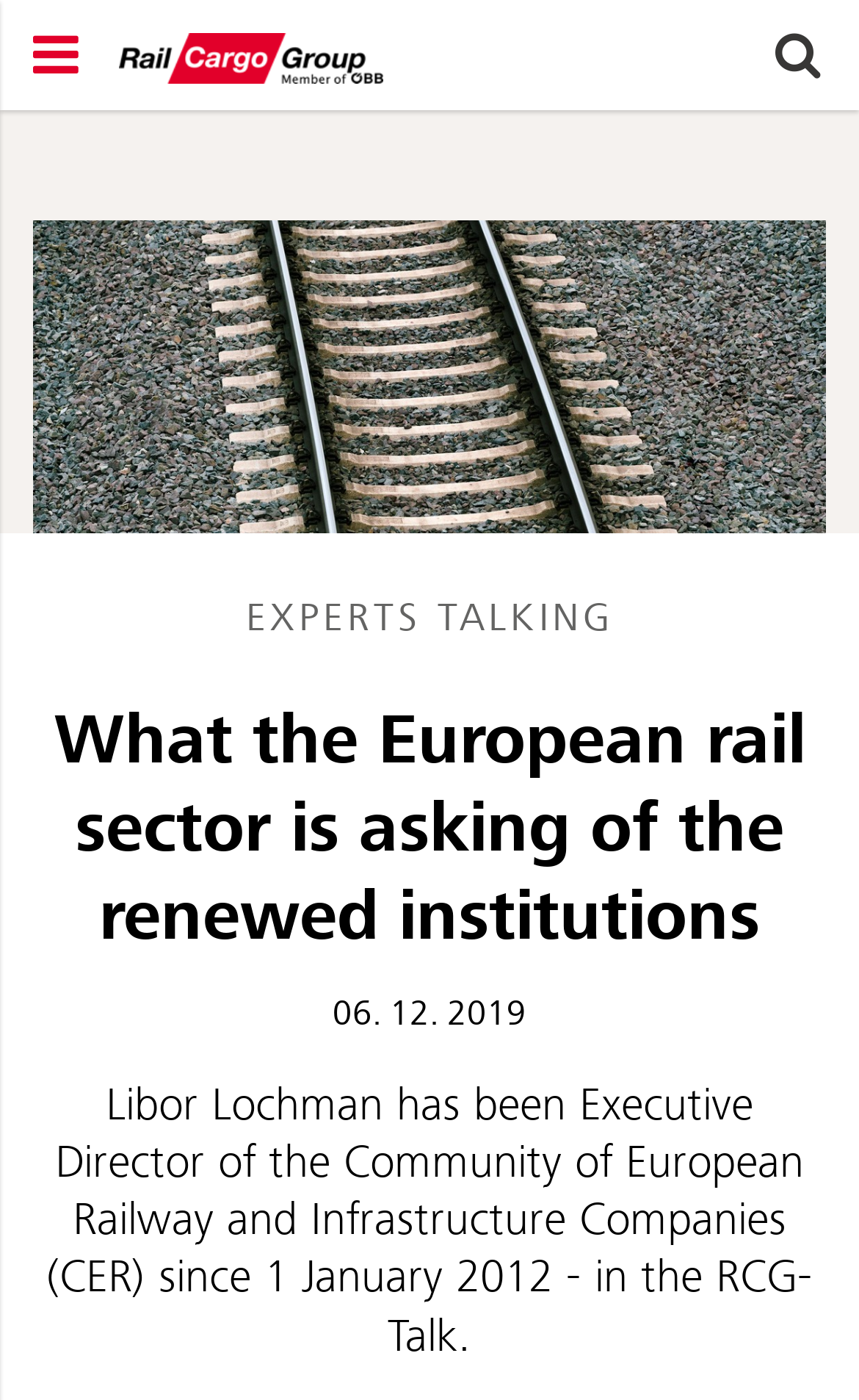What is the purpose of the button next to the search bar?
Answer the question with a thorough and detailed explanation.

I analyzed the search bar and found a button next to it with the text 'Go', which suggests that it is used to submit the search query.